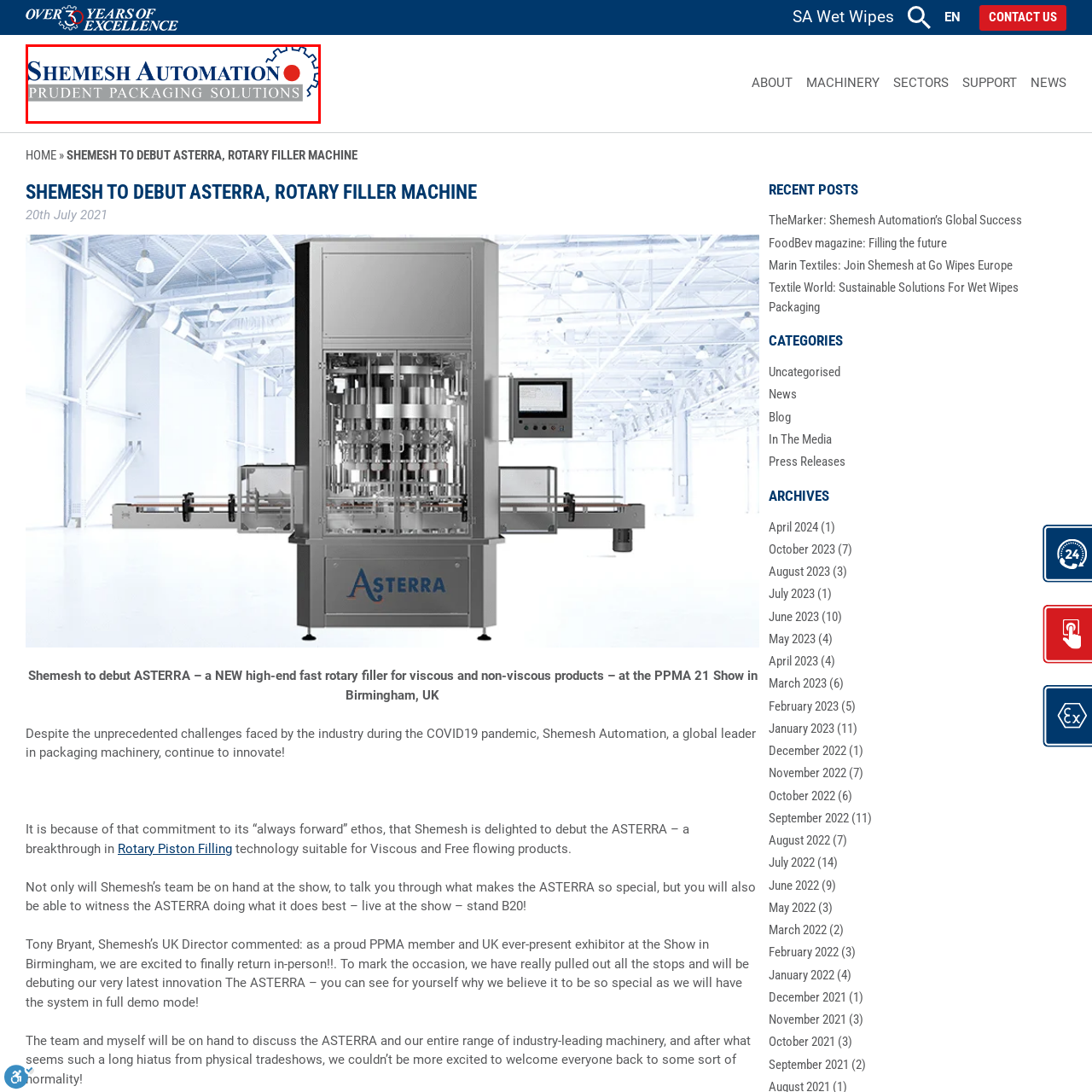Give a detailed account of the scene depicted within the red boundary.

The image features the logo of Shemesh Automation, a company known for providing prudent packaging solutions. The logo emphasizes the name "Shemesh Automation" in bold blue letters, accompanied by the tagline "PRUDENT PACKAGING SOLUTIONS" in a sleek gray font. A distinctive red circle and gear symbol enhance the design, reflecting the company's focus on automation and innovation within the packaging industry. This logo represents Shemesh Automation's commitment to delivering advanced packaging machinery and solutions to its clients.